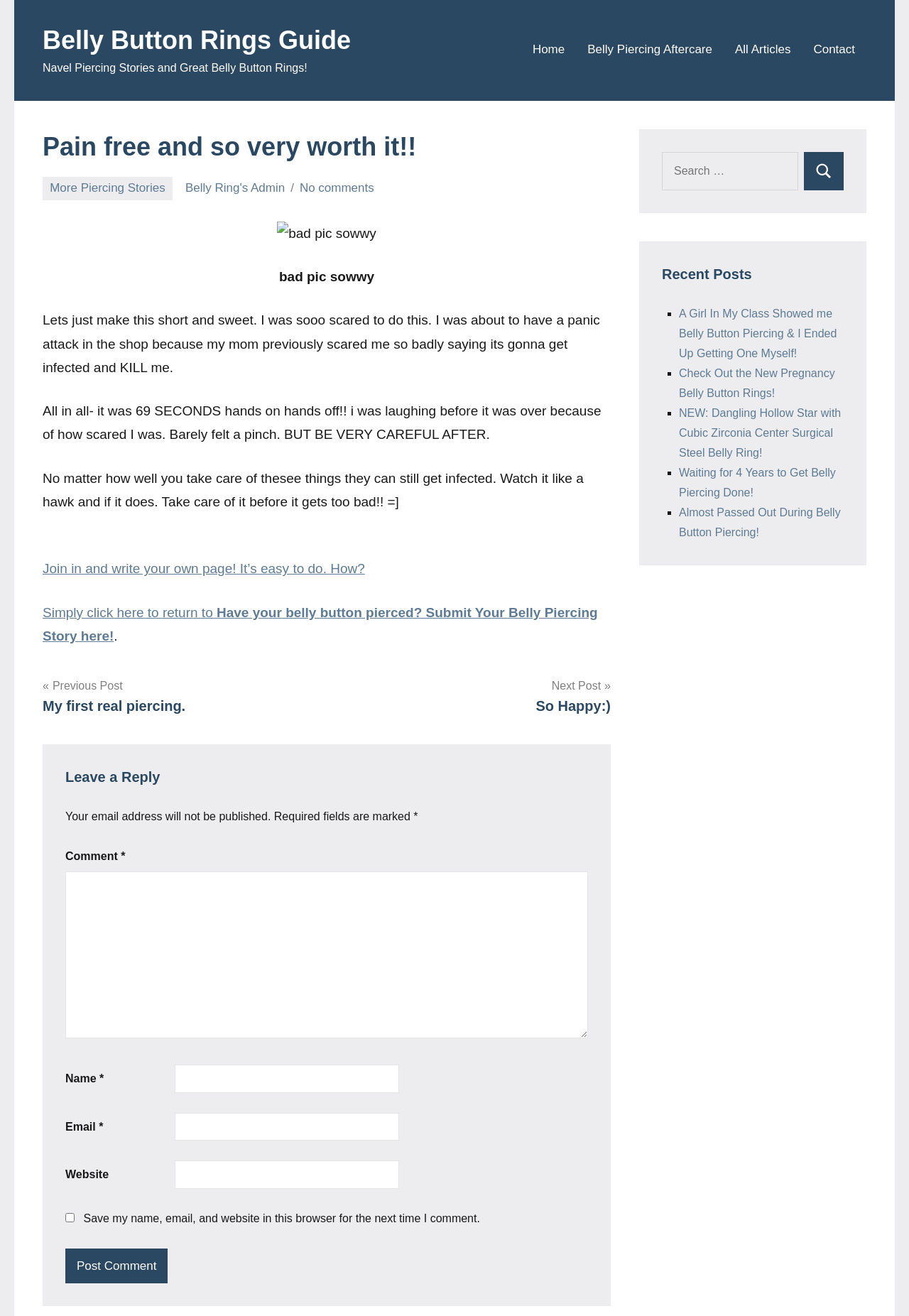Indicate the bounding box coordinates of the clickable region to achieve the following instruction: "Read 'A Girl In My Class Showed me Belly Button Piercing & I Ended Up Getting One Myself!' article."

[0.747, 0.234, 0.921, 0.273]